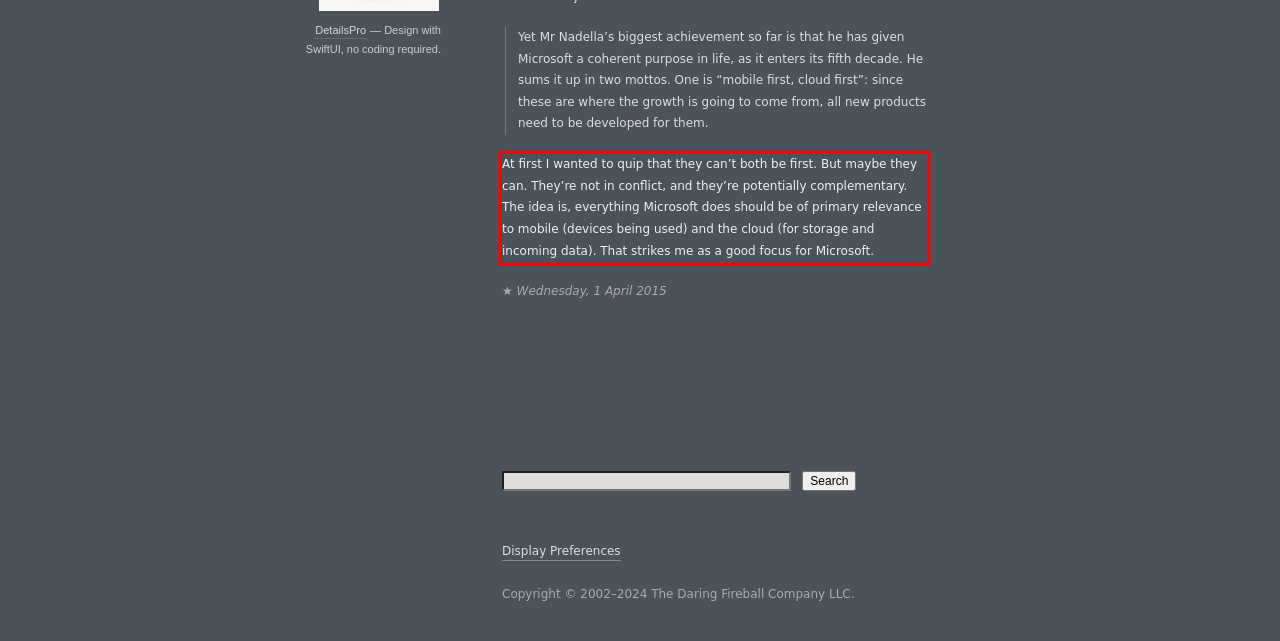Observe the screenshot of the webpage, locate the red bounding box, and extract the text content within it.

At first I wanted to quip that they can’t both be first. But maybe they can. They’re not in conflict, and they’re potentially complementary. The idea is, everything Microsoft does should be of primary relevance to mobile (devices being used) and the cloud (for storage and incoming data). That strikes me as a good focus for Microsoft.